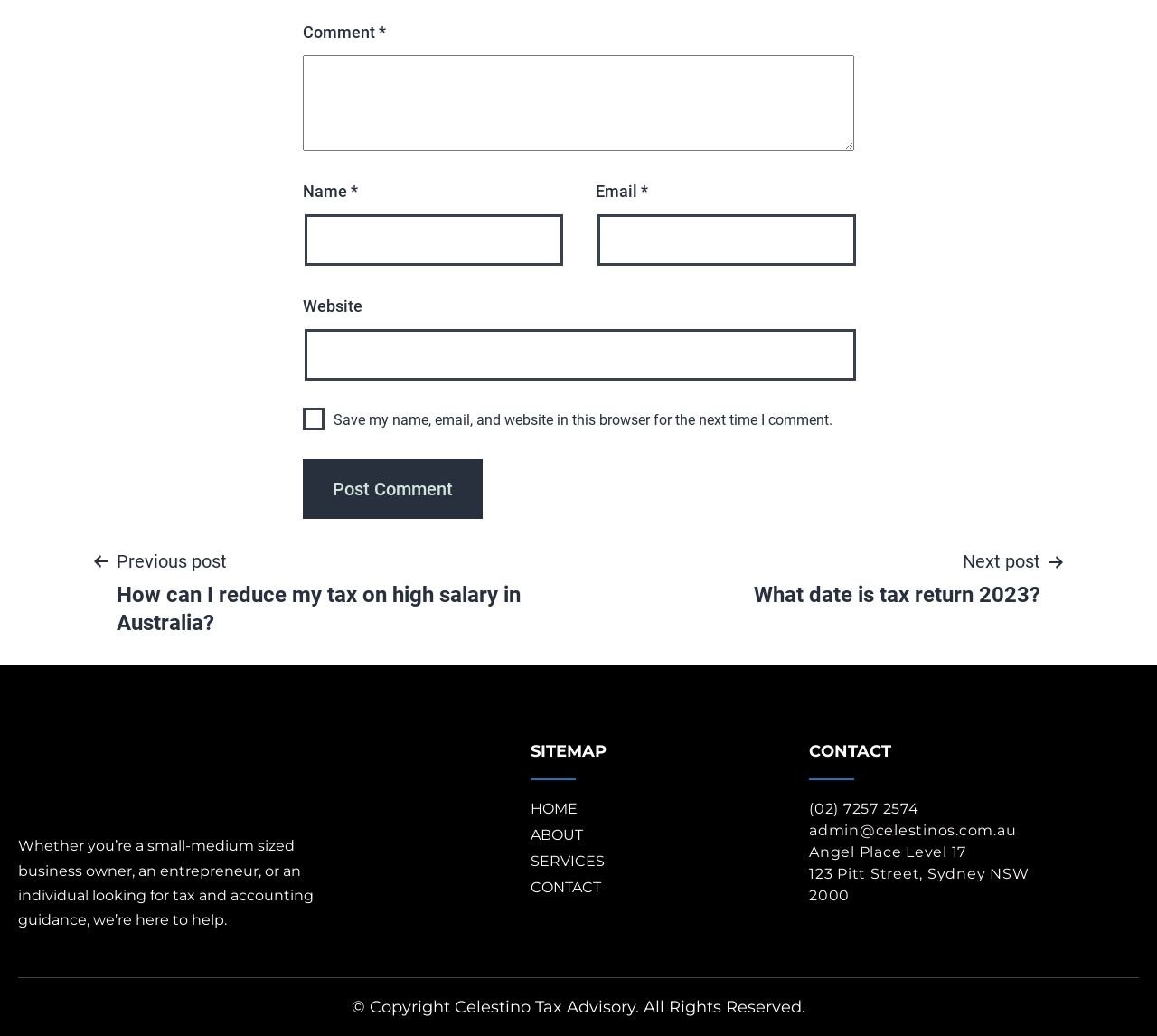Based on the visual content of the image, answer the question thoroughly: What is the company's address?

In the contact section, there is a static text element with the address '123 Pitt Street, Sydney NSW 2000', which is likely the company's physical address.